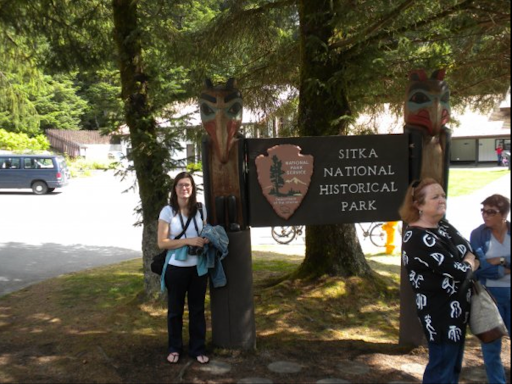Answer the question below in one word or phrase:
What is flanking the park's sign?

Totem poles